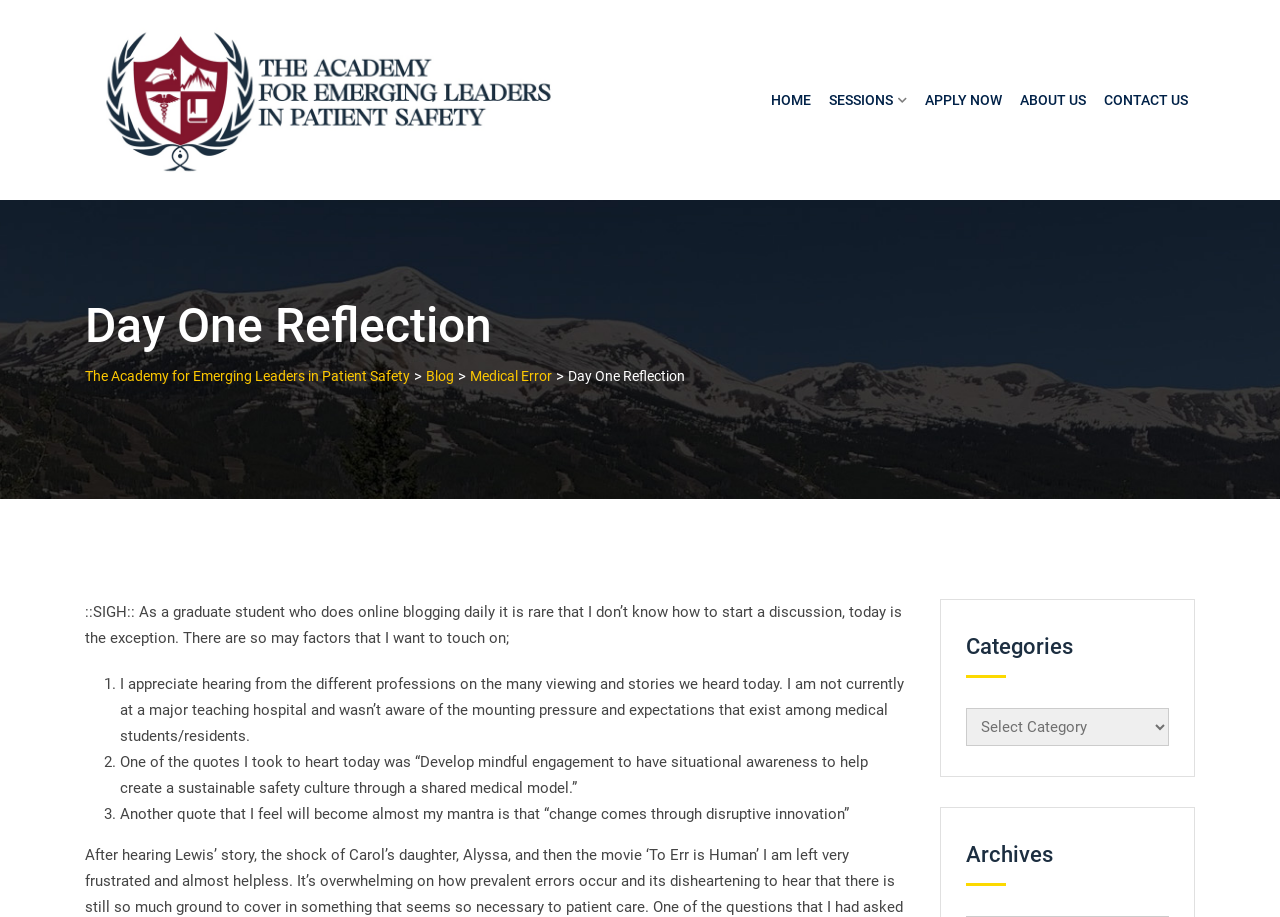What is the category of the blog post?
Give a single word or phrase answer based on the content of the image.

Medical Error